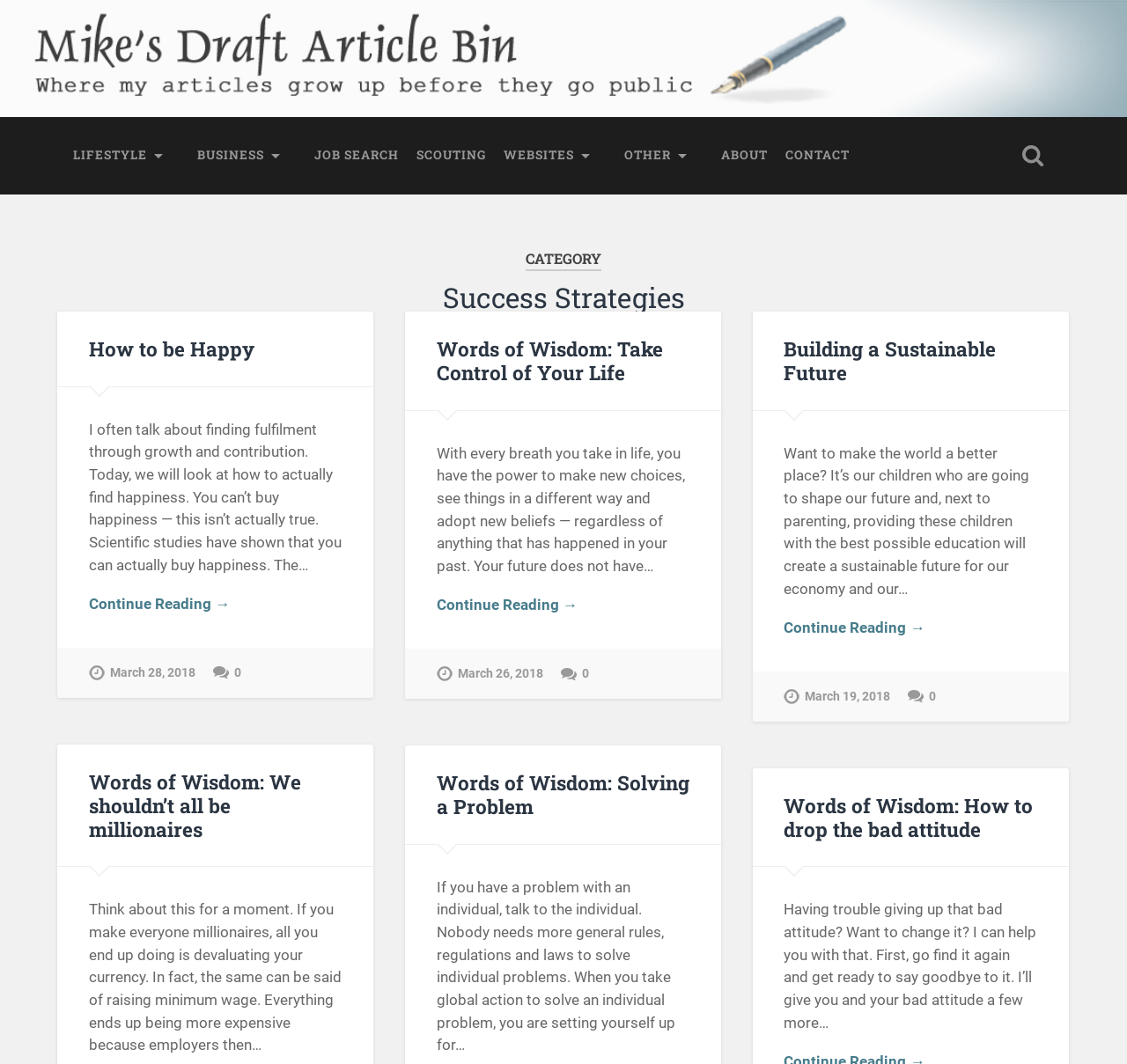Review the image closely and give a comprehensive answer to the question: What is the purpose of the button on the top right corner of the webpage?

The purpose of the button on the top right corner of the webpage is to 'Toggle search field' as indicated by the button's text, allowing users to search for articles on the webpage.